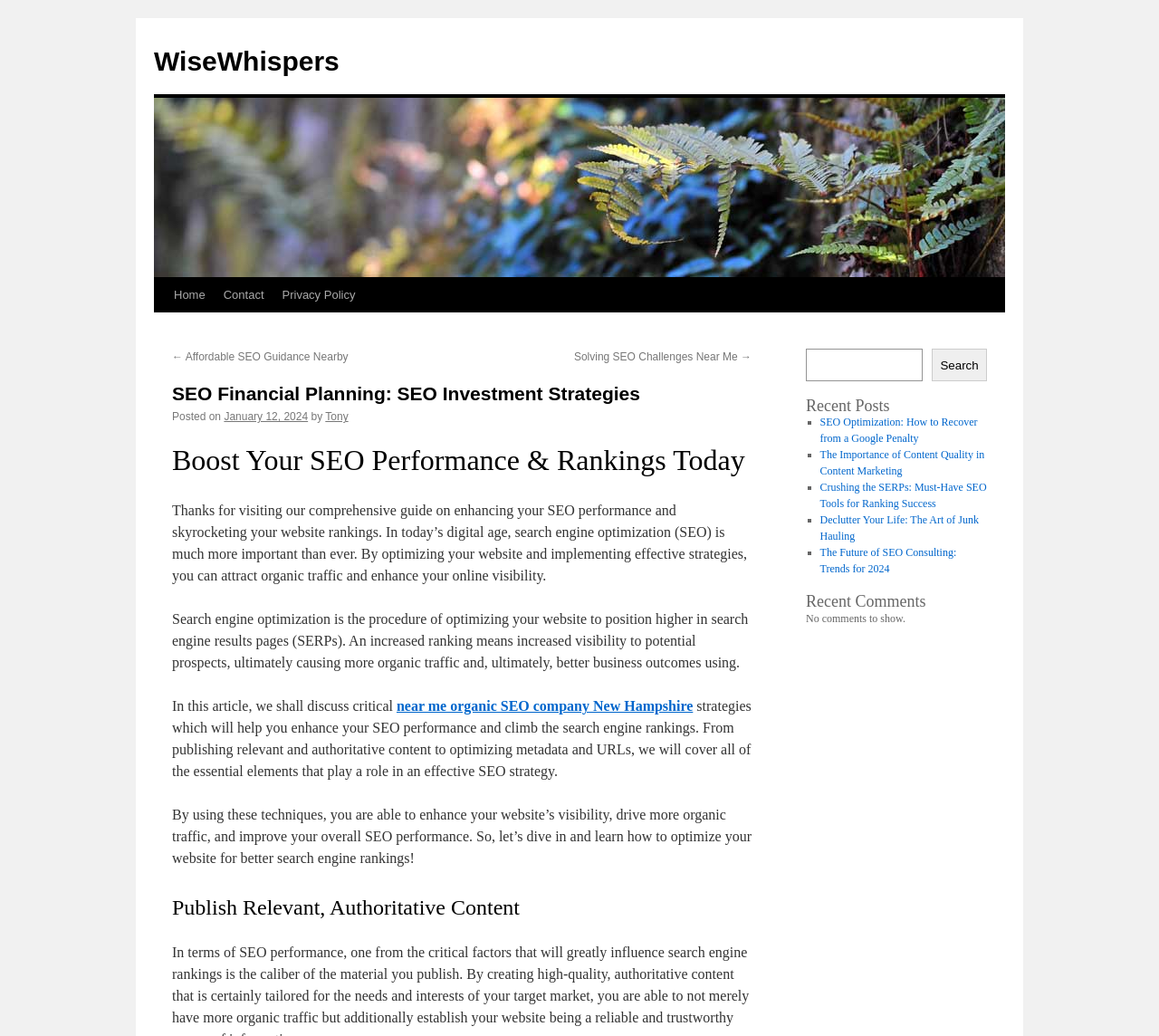How many recent posts are listed?
Could you answer the question with a detailed and thorough explanation?

I counted the number of list markers and corresponding links under the 'Recent Posts' heading, and found that there are 5 recent posts listed.